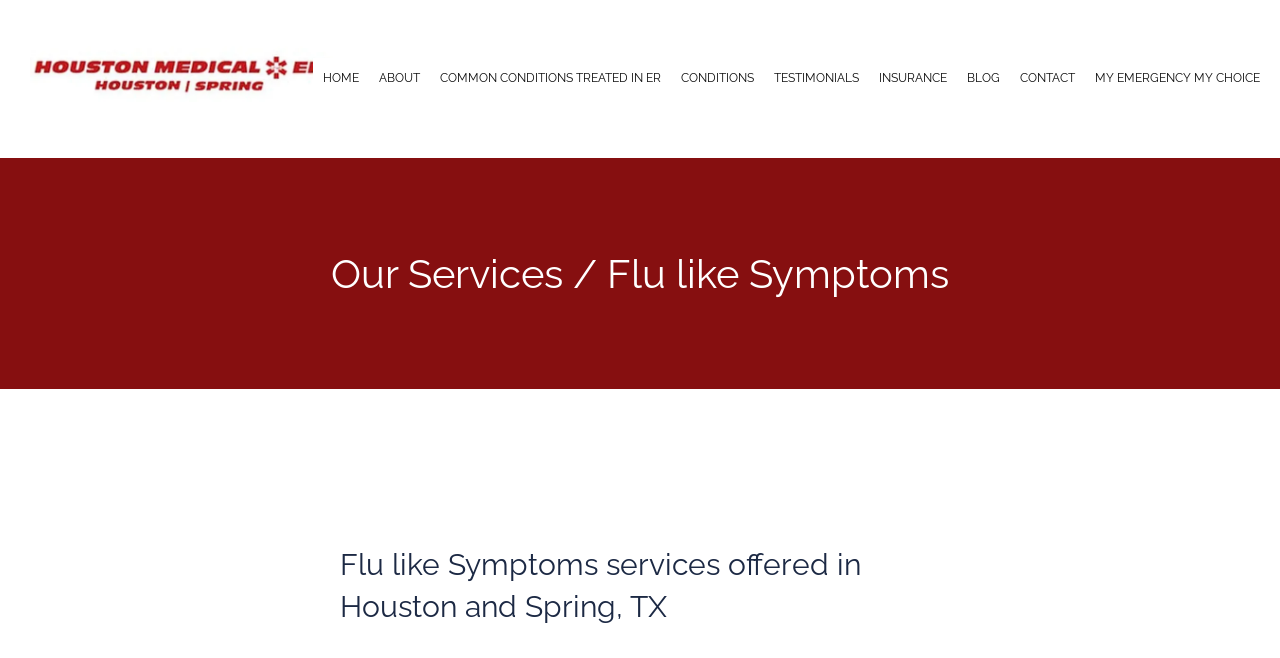Use the details in the image to answer the question thoroughly: 
How many links are in the top navigation menu?

I counted the link elements in the top navigation menu, which are 'HOME', 'ABOUT', 'COMMON CONDITIONS TREATED IN ER', 'TESTIMONIALS', 'INSURANCE', 'BLOG', and 'CONTACT'. There are 7 links in total.